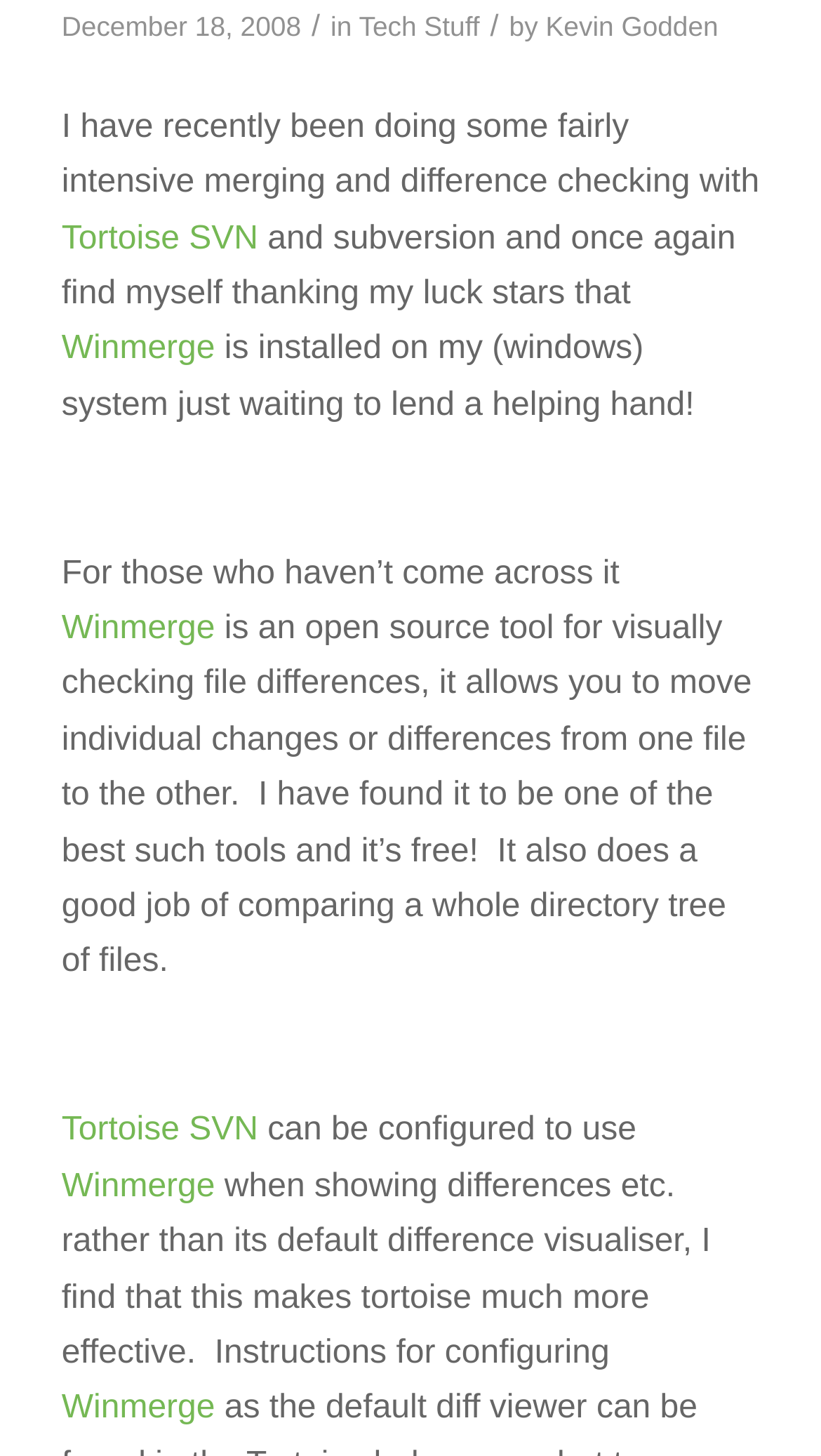Bounding box coordinates are specified in the format (top-left x, top-left y, bottom-right x, bottom-right y). All values are floating point numbers bounded between 0 and 1. Please provide the bounding box coordinate of the region this sentence describes: Winmerge

[0.075, 0.228, 0.262, 0.252]